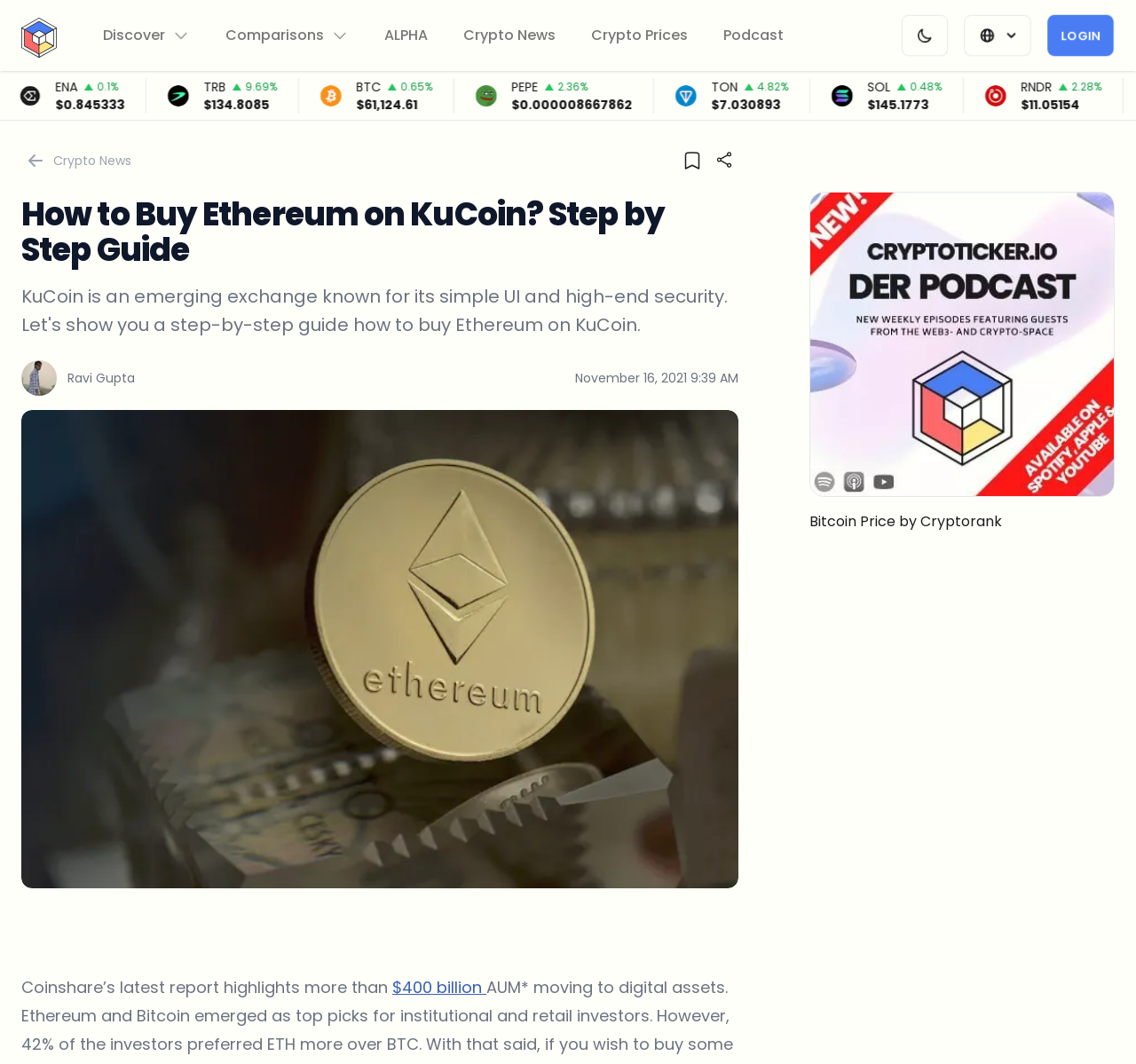Give an extensive and precise description of the webpage.

The webpage is a cryptocurrency-related article titled "How to Buy Ethereum on KuCoin? Step by Step Guide" on a website called CryptoTicker. At the top left, there is a logo of CryptoTicker, accompanied by a link to the website's homepage. Next to it, there are several navigation buttons, including "Discover", "Comparisons", and "Change Theme". On the top right, there are links to different sections of the website, such as "ALPHA", "Crypto News", "Crypto Prices", and "Podcast". There is also a "Login" button and a "Change Language" dropdown menu.

Below the navigation bar, there is a list of cryptocurrency prices, each accompanied by a small icon. The list includes Tellor, Bitcoin, Pepe, Toncoin, Solana, and Render. Each item in the list is a link to a specific cryptocurrency's page.

The main content of the webpage is the article "How to Buy Ethereum on KuCoin? Step by Step Guide", which is divided into sections. The article has a heading and a brief introduction, followed by a series of steps to buy Ethereum on KuCoin. The article also includes images and links to related content.

On the right side of the article, there is a section with a "Save article" button and a "Share" button, which allows users to share the article on social media. Below the article, there is a section with a link to a podcast and an advertisement for a podcast.

At the bottom of the webpage, there is a footer section with links to other sections of the website, such as "Crypto News" and "Crypto Prices".